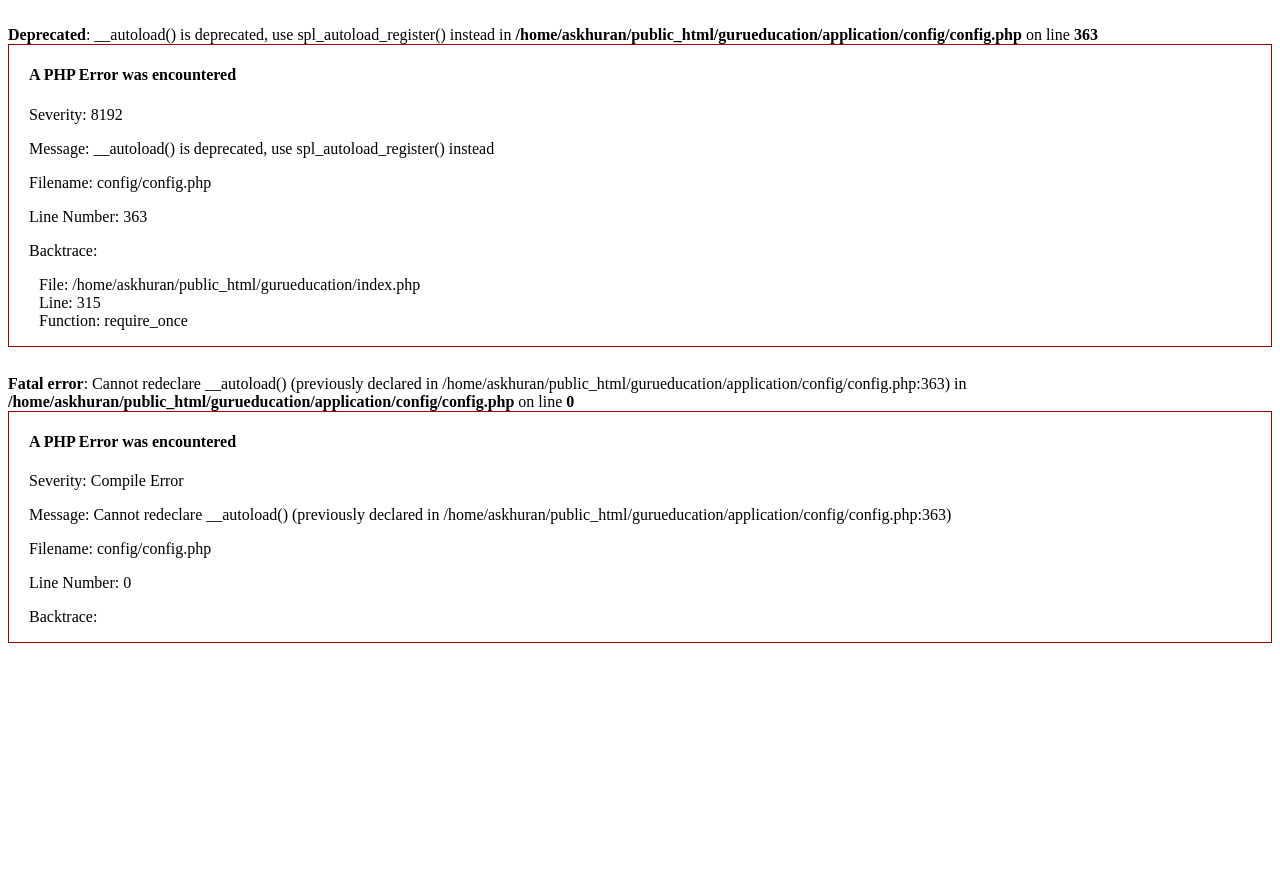Examine the image carefully and respond to the question with a detailed answer: 
What is the deprecated function?

The webpage indicates that the __autoload() function is deprecated and suggests using spl_autoload_register() instead, as seen in the error message 'Deprecated: __autoload() is deprecated, use spl_autoload_register() instead'.